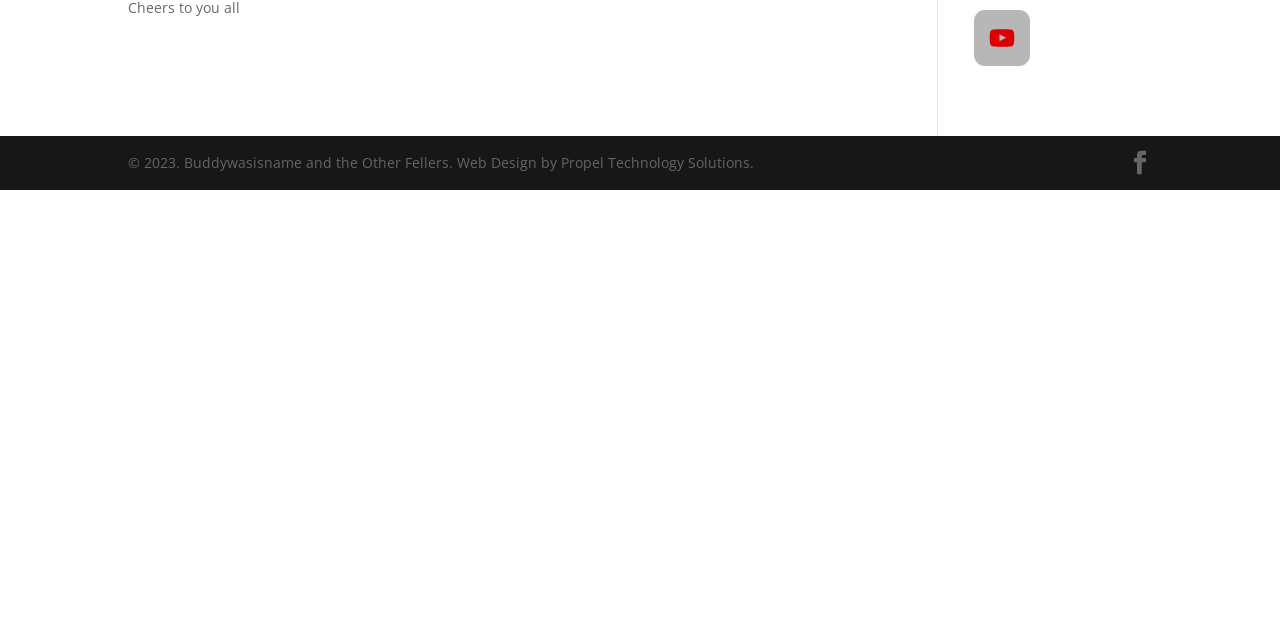Provide the bounding box coordinates of the HTML element this sentence describes: "Facebook". The bounding box coordinates consist of four float numbers between 0 and 1, i.e., [left, top, right, bottom].

[0.881, 0.237, 0.9, 0.275]